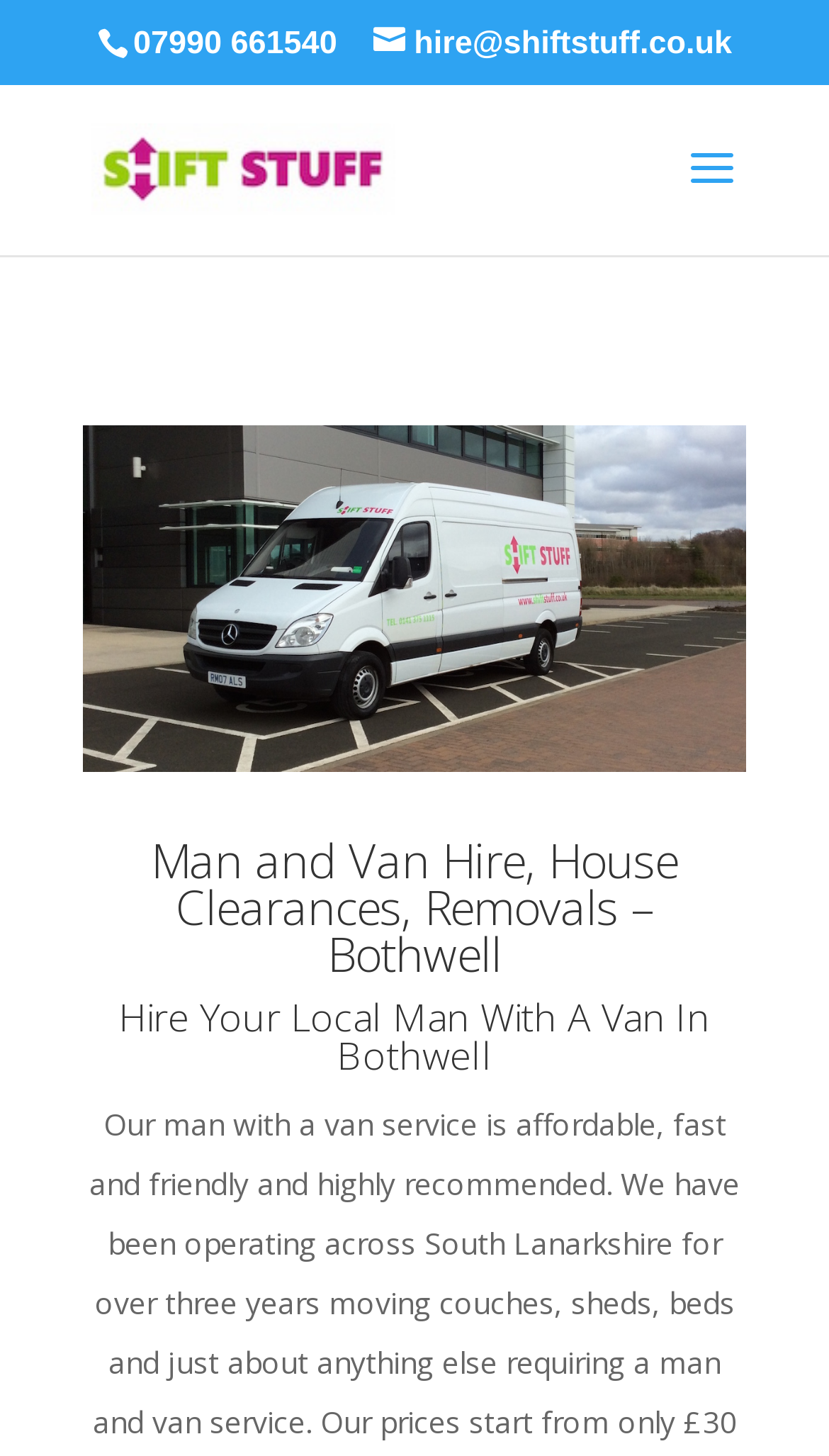What is the main service offered by the company?
Can you provide a detailed and comprehensive answer to the question?

I determined the main service offered by the company by analyzing the heading elements on the page, which mention 'Man and Van Hire, House Clearances, Removals' as the main services, with 'Man and Van Hire' being the primary service.